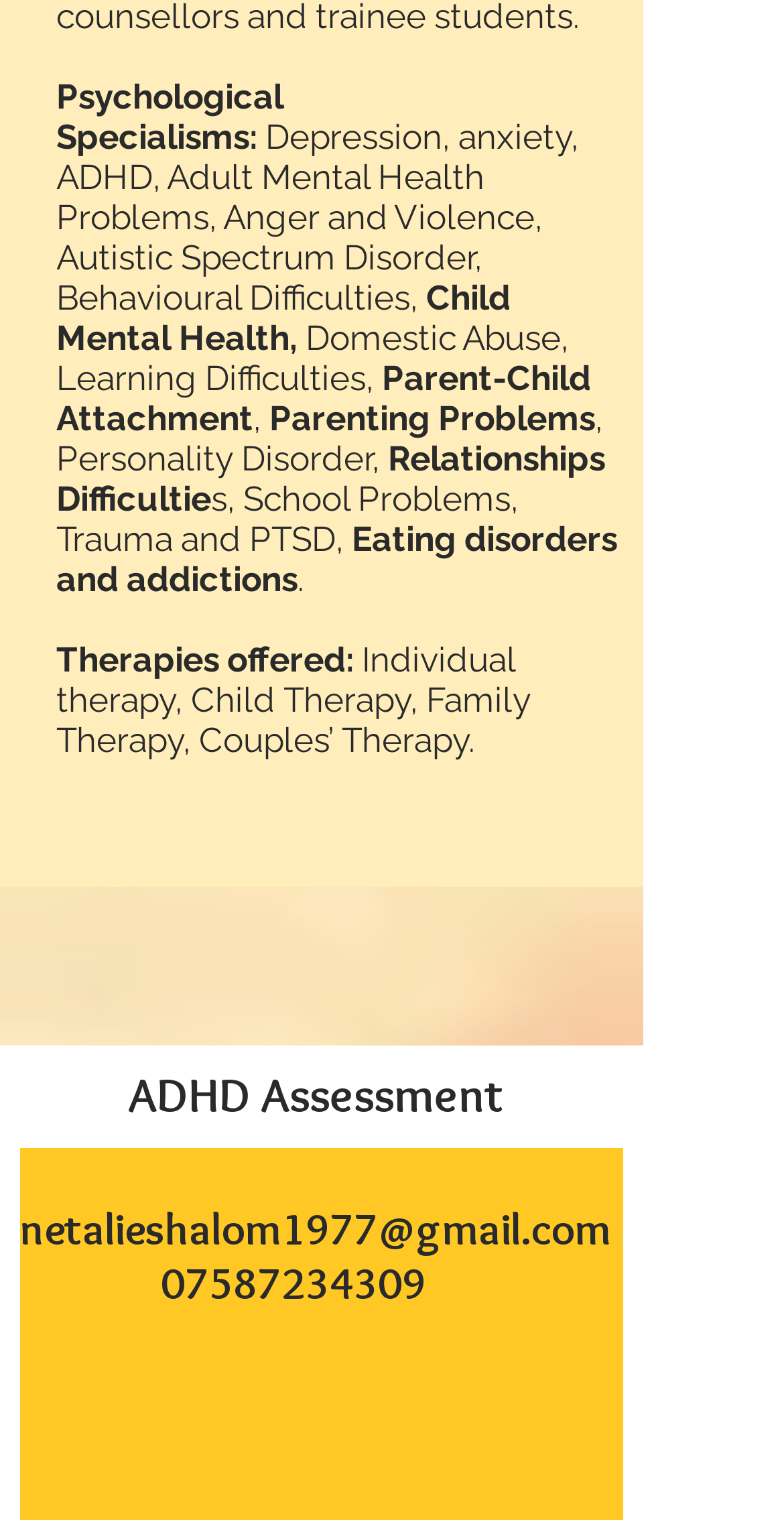Respond with a single word or phrase:
What is the phone number listed on the webpage?

07587234309